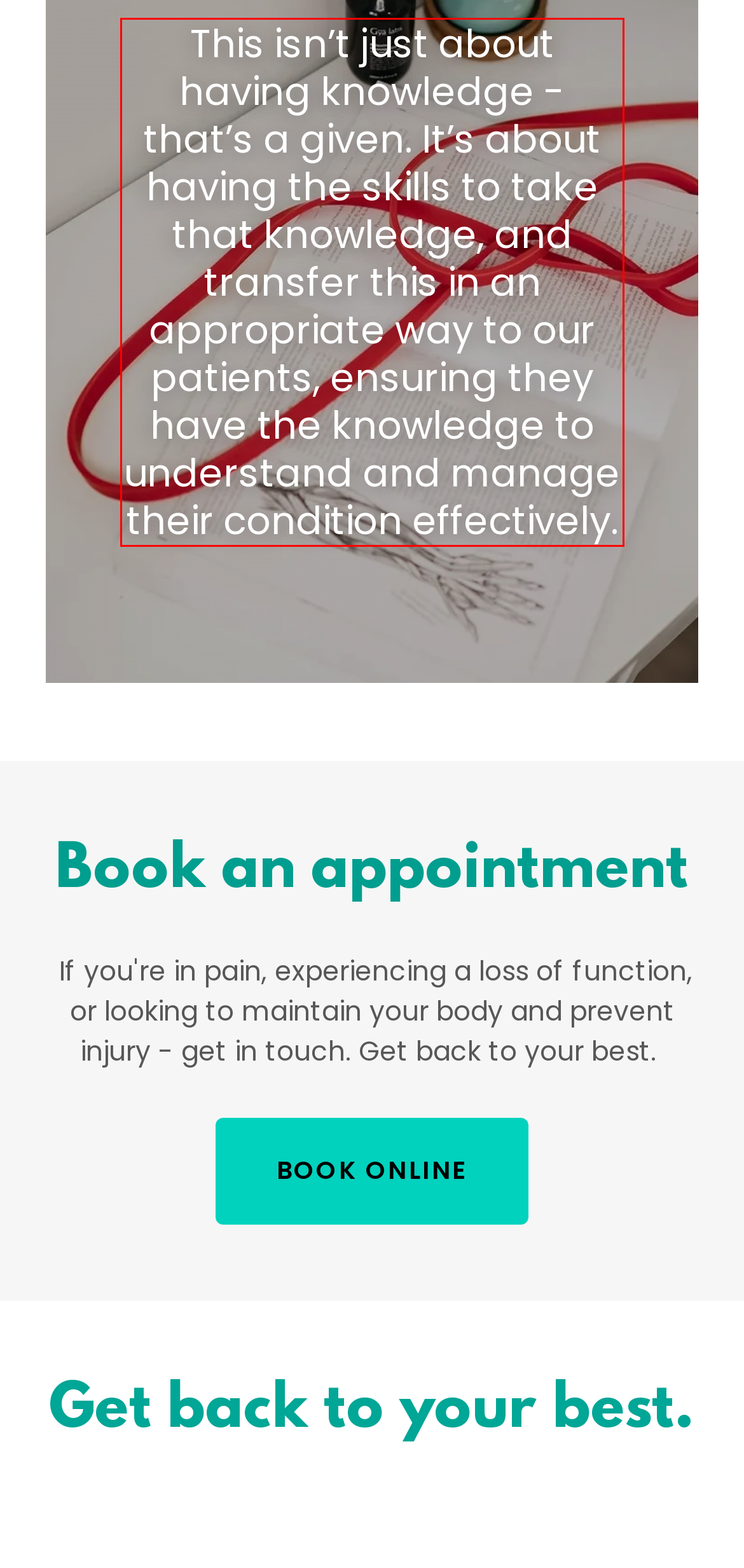Extract and provide the text found inside the red rectangle in the screenshot of the webpage.

This isn’t just about having knowledge - that’s a given. It’s about having the skills to take that knowledge, and transfer this in an appropriate way to our patients, ensuring they have the knowledge to understand and manage their condition effectively.